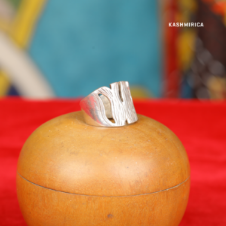Offer a comprehensive description of the image.

The image showcases a beautifully crafted silver ring, designed with intricate patterns that reflect a blend of traditional artistry and contemporary style. The ring is elegantly placed atop a rounded wooden box, enhancing its visual appeal with a warm, earthy contrast. The background features a vibrant blue backdrop, creating a striking contrast with the ring and the wooden box. This piece, identified as the "Naima Ring," is part of a collection offered by Kashmirika, emphasizing both quality craftsmanship and cultural significance.